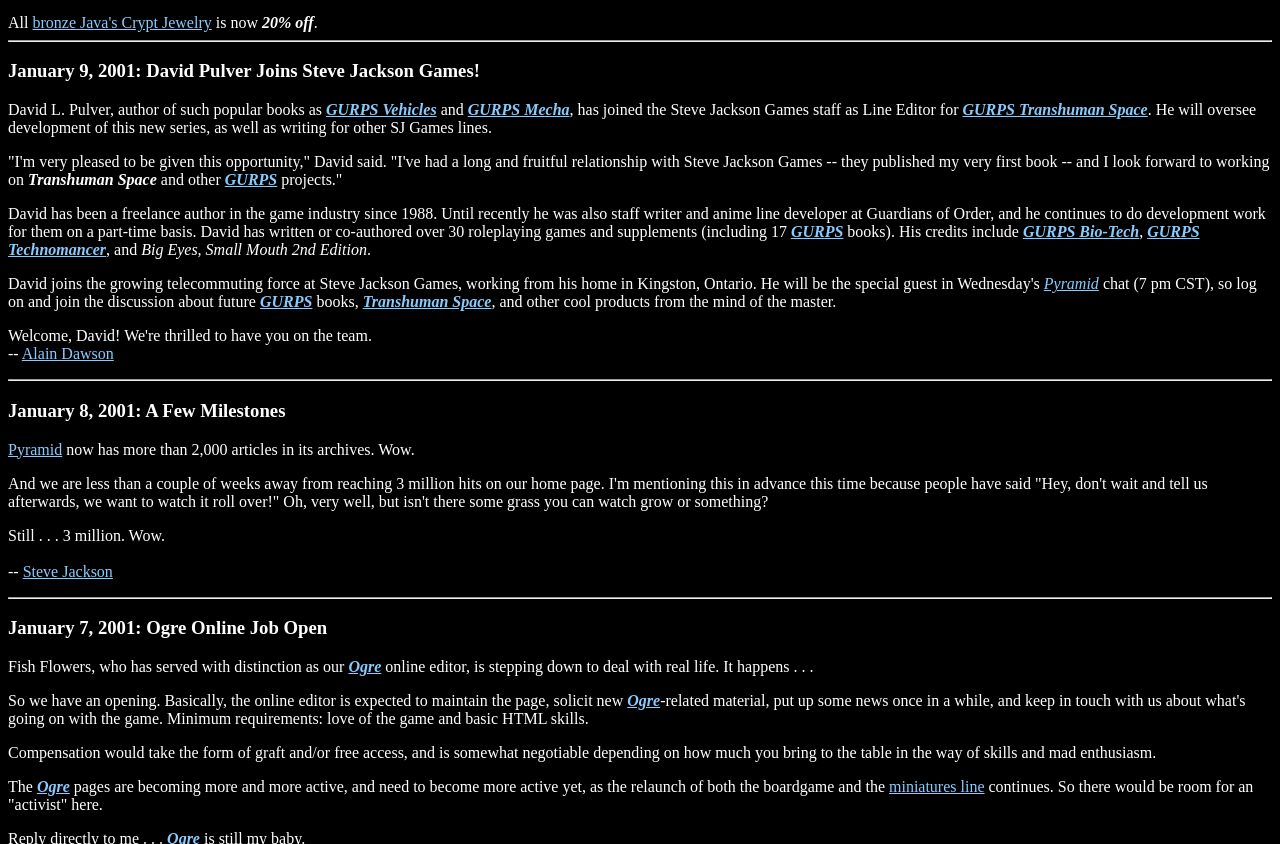Could you indicate the bounding box coordinates of the region to click in order to complete this instruction: "Join the 'Pyramid' chat".

[0.815, 0.326, 0.858, 0.346]